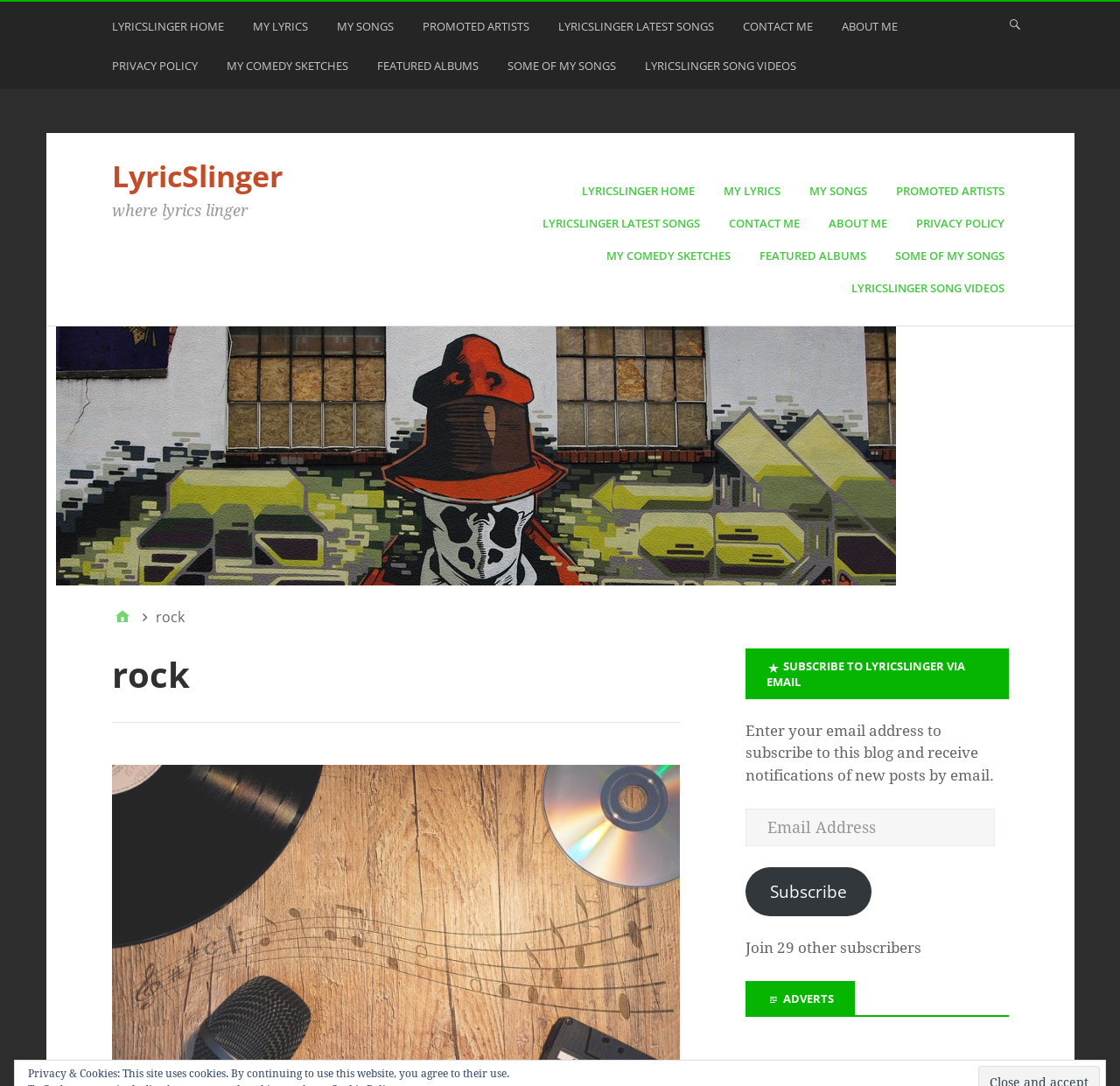Please predict the bounding box coordinates of the element's region where a click is necessary to complete the following instruction: "Go to LyricSlinger home page". The coordinates should be represented by four float numbers between 0 and 1, i.e., [left, top, right, bottom].

[0.1, 0.01, 0.204, 0.046]